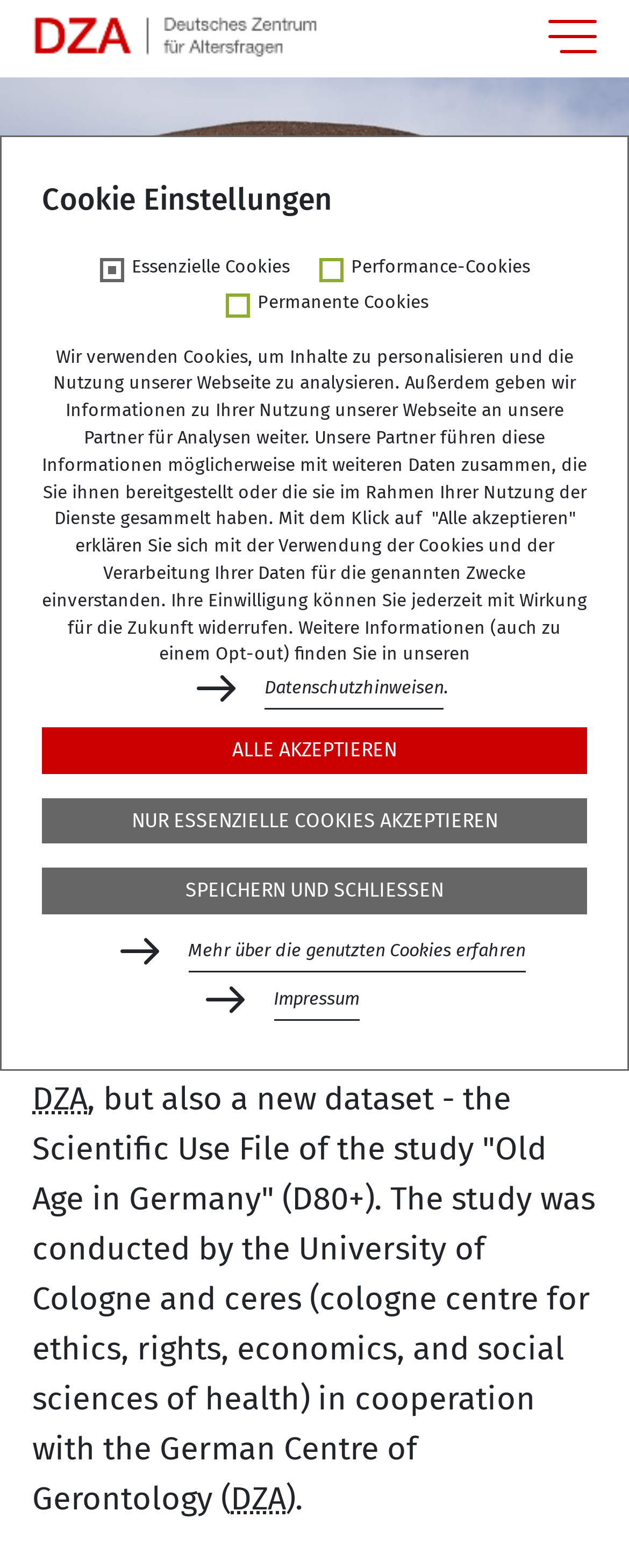Offer a meticulous caption that includes all visible features of the webpage.

The webpage is about the German Centre for Ageing Issues, specifically focusing on a survey about older people's experiences during the COVID-19 pandemic. 

At the top left, there is a link to an unknown destination. Next to it, a button to show navigation is located. The title "Deutsches Zentrum für Altersfragen" is displayed prominently. 

Below the title, a heading "Neues aus dem DZA" (News from the DZA) is followed by a breadcrumb navigation bar, which includes a link to the homepage and a static text "Detailansicht". 

Further down, there are several sections of text. The first section announces the availability of new data in the Research Data Centre (RDC) of the DZA, specifically from the Old Age in Germany (D80+) study. The text explains that not only data from the German Ageing Survey (DEAS) and Personal Resources of Elderly People with Multimorbidity (PREFER) are available, but also a new dataset from the study "Old Age in Germany" (D80+). 

Below this section, there is a heading "Cookie Einstellungen" (Cookie Settings) followed by three static texts describing different types of cookies: essential, performance, and permanent cookies. A lengthy static text explains the use of cookies on the website, including personalization and analysis of user behavior. The text also mentions that the website shares user information with partners for analysis. 

Finally, there are three buttons to manage cookie settings: "Alle akzeptieren" (Accept all), "Nur essentielle Cookies akzeptieren" (Accept only essential cookies), and "Speichern und schließen" (Save and close). Additionally, there are two links to learn more about the used cookies and to access the imprint.